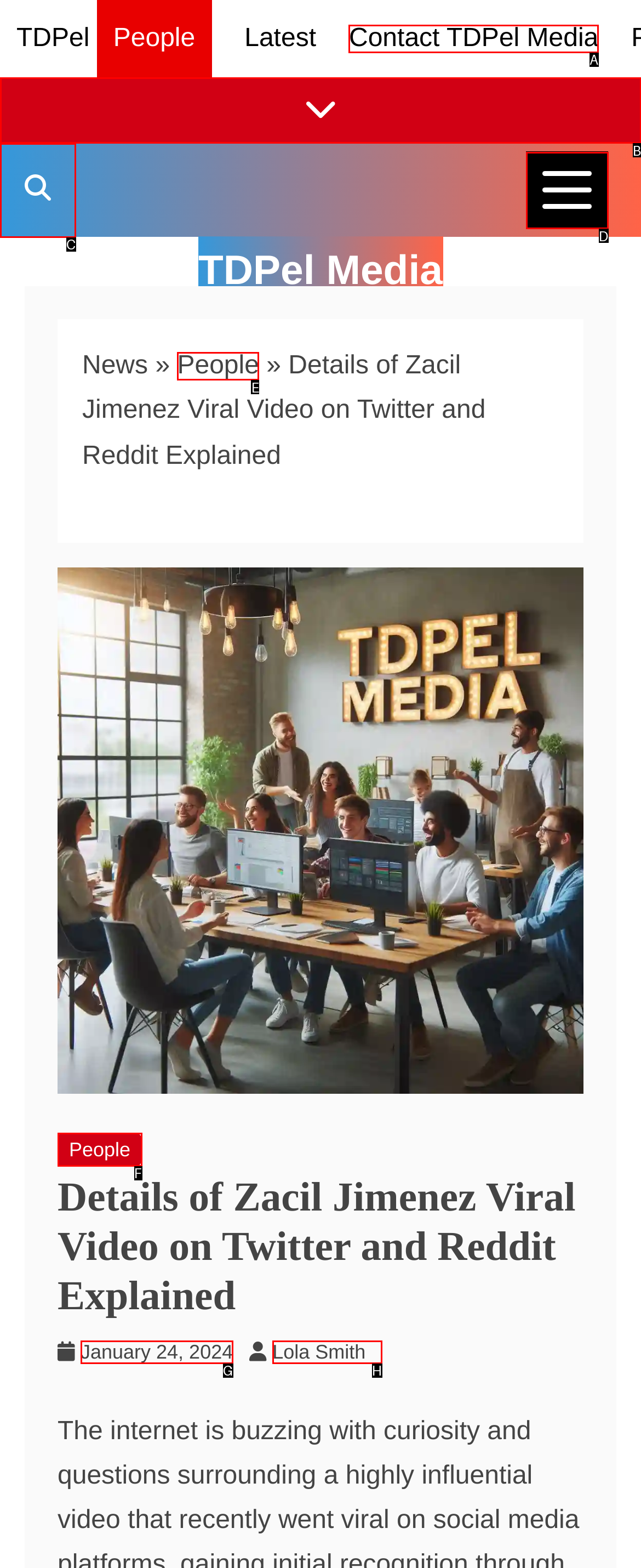Which lettered option should I select to achieve the task: View news categories according to the highlighted elements in the screenshot?

D